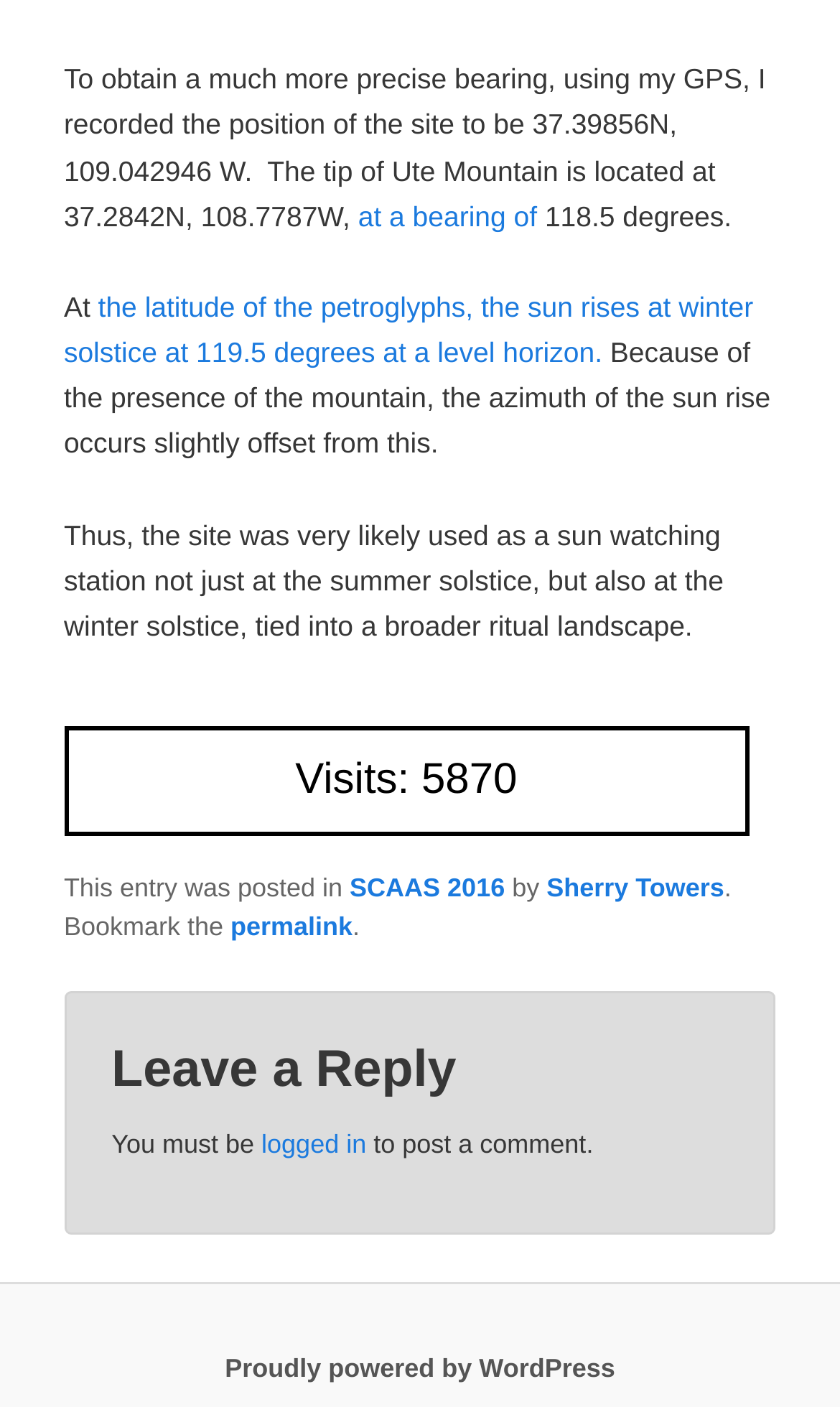Can you find the bounding box coordinates for the UI element given this description: "Sherry Towers"? Provide the coordinates as four float numbers between 0 and 1: [left, top, right, bottom].

[0.651, 0.619, 0.862, 0.641]